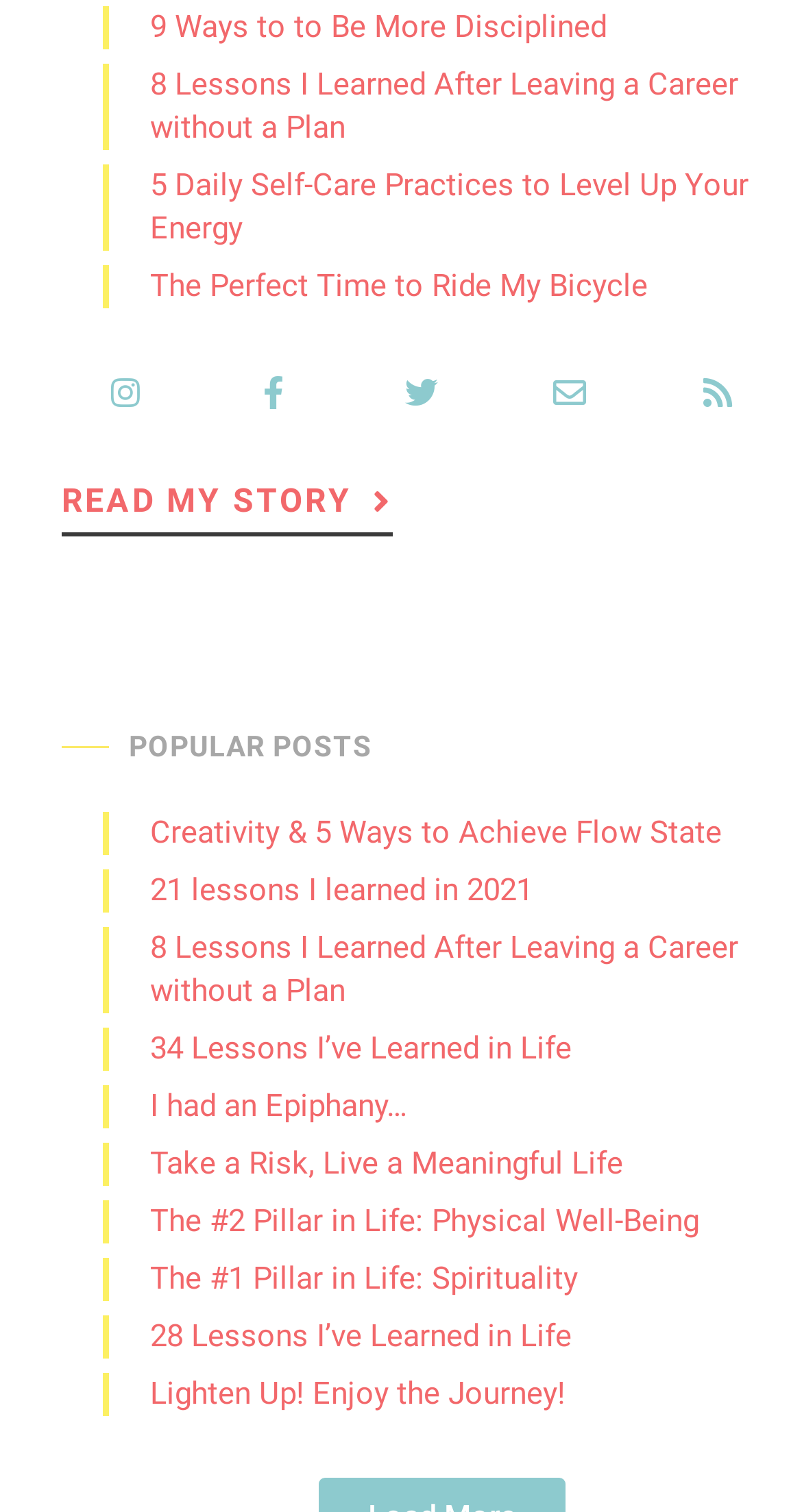Provide a one-word or short-phrase answer to the question:
Is there a 'READ MY STORY' link?

Yes